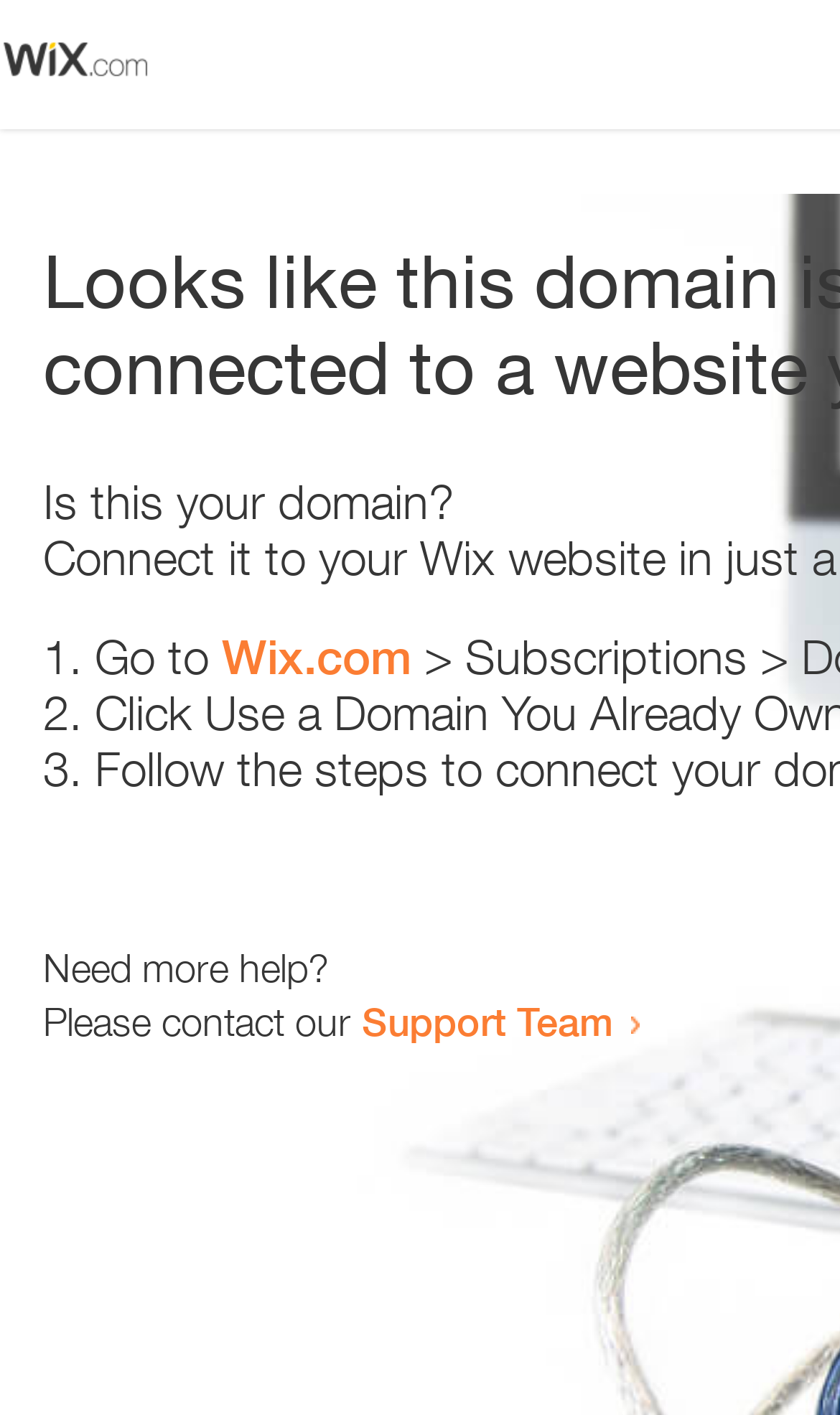Summarize the webpage comprehensively, mentioning all visible components.

The webpage appears to be an error page, with a small image at the top left corner. Below the image, there is a question "Is this your domain?" in a prominent position. 

To the right of the question, there is a numbered list with three items. The first item starts with "1." and suggests going to "Wix.com". The second item starts with "2." and the third item starts with "3.", but their contents are not specified. 

Further down the page, there is a message "Need more help?" followed by a sentence "Please contact our Support Team" with a link to the Support Team.